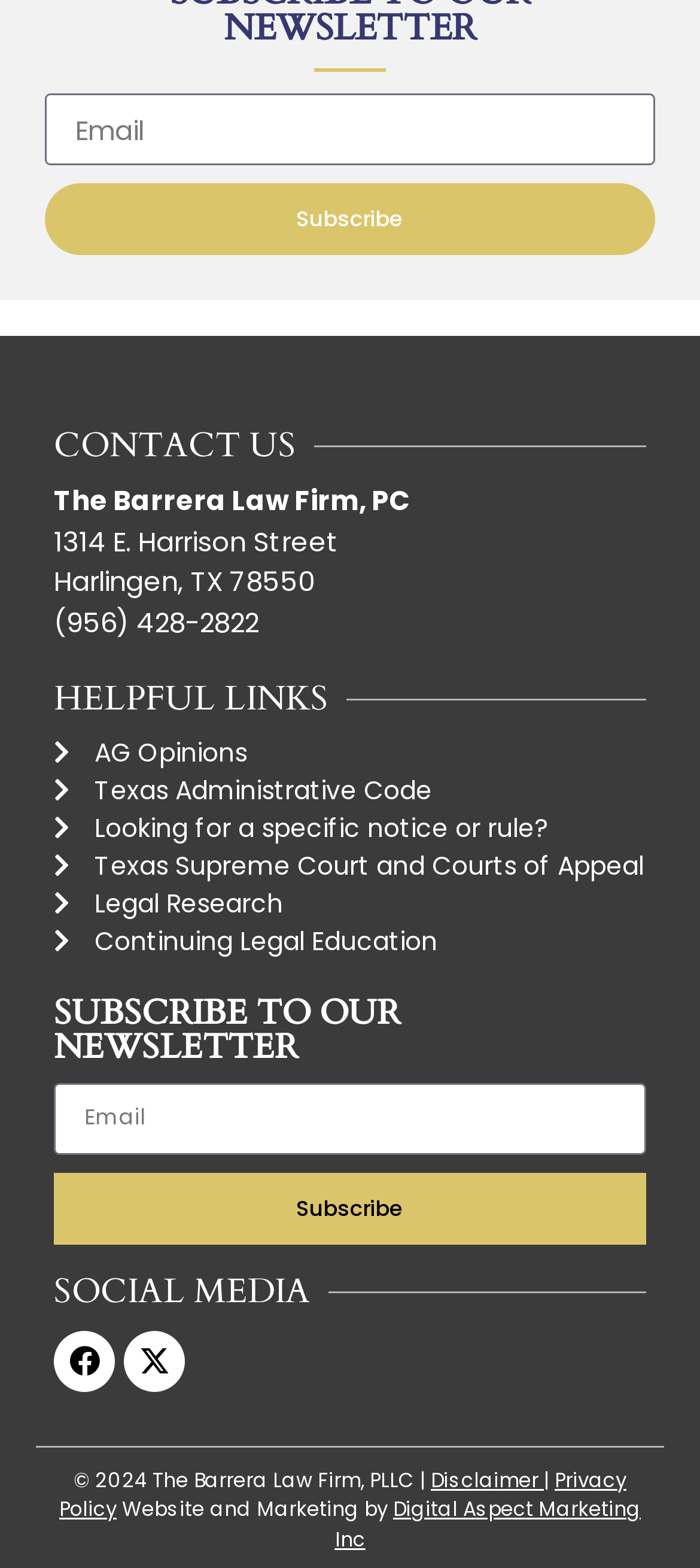What is the law firm's address?
Please give a detailed and thorough answer to the question, covering all relevant points.

I found the address by looking at the static text elements under the 'CONTACT US' heading, which provides the law firm's address as 1314 E. Harrison Street, Harlingen, TX 78550.